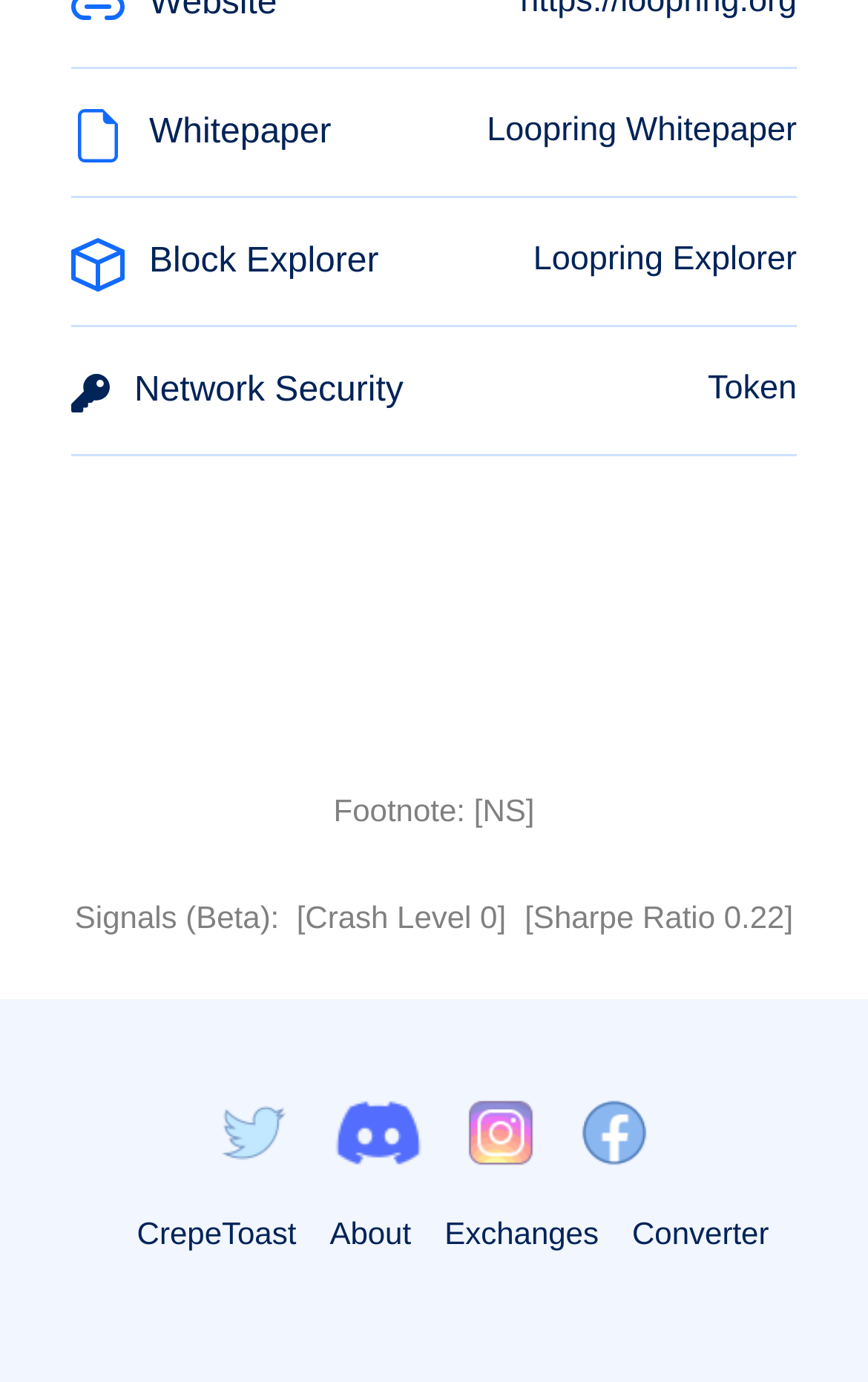What is the text of the first row header?
Please use the image to provide a one-word or short phrase answer.

Whitepaper